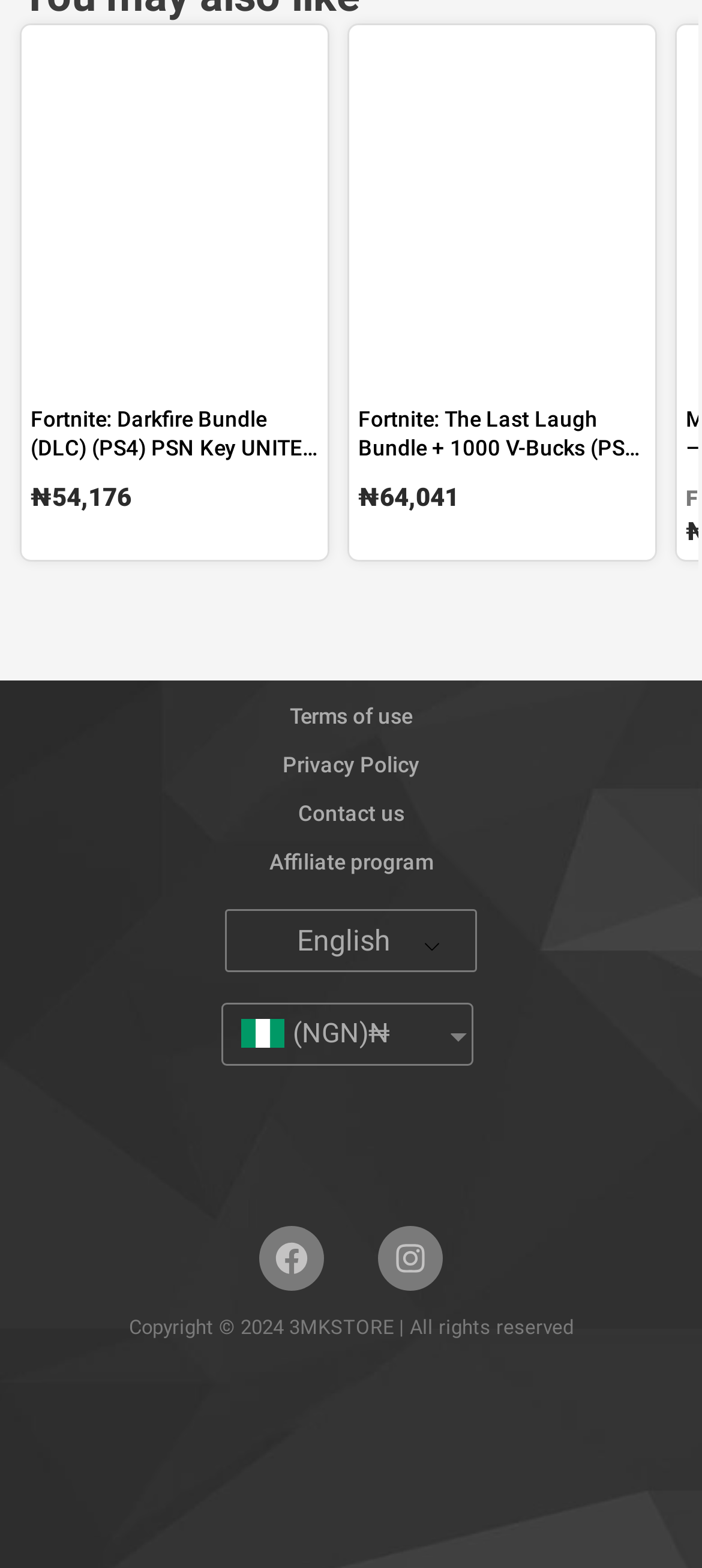Can you find the bounding box coordinates of the area I should click to execute the following instruction: "Switch to English language"?

[0.356, 0.585, 0.626, 0.614]